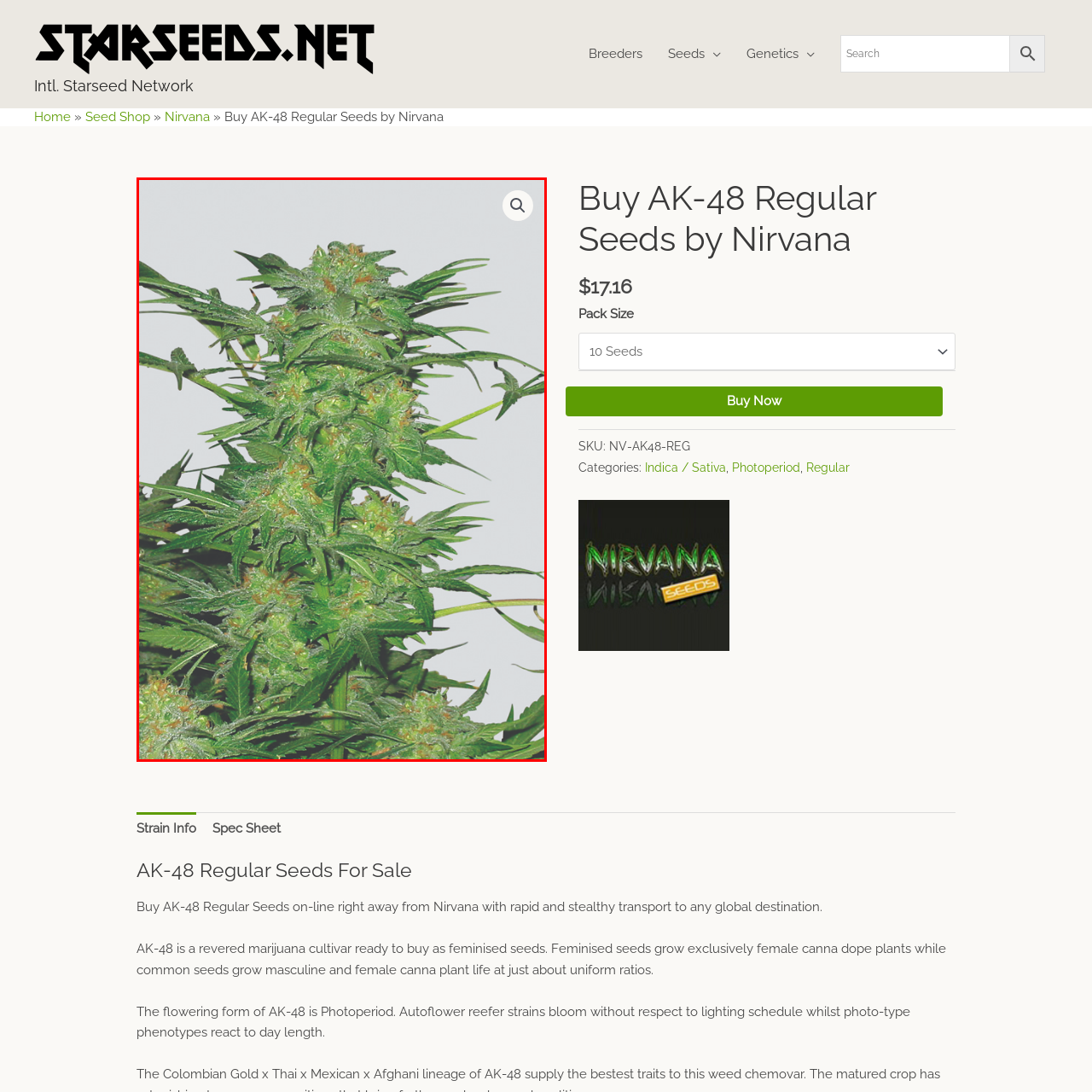What is the characteristic of the plant's structure?
Inspect the image within the red bounding box and respond with a detailed answer, leveraging all visible details.

The caption describes the plant as having a 'robust vertical structure', indicating that the plant grows upright and is sturdy.